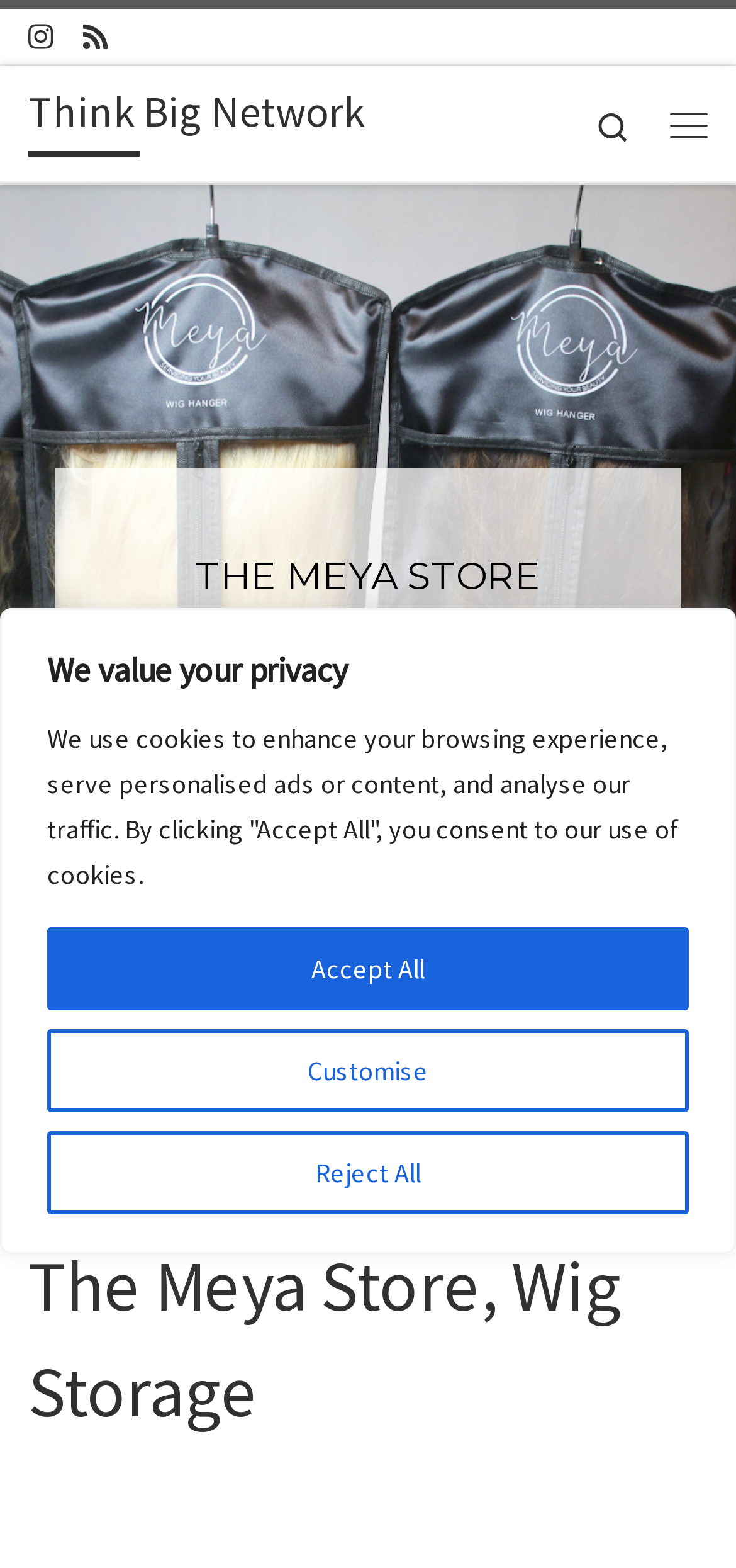Locate the UI element that matches the description Black Business Network in the webpage screenshot. Return the bounding box coordinates in the format (top-left x, top-left y, bottom-right x, bottom-right y), with values ranging from 0 to 1.

[0.162, 0.699, 0.531, 0.721]